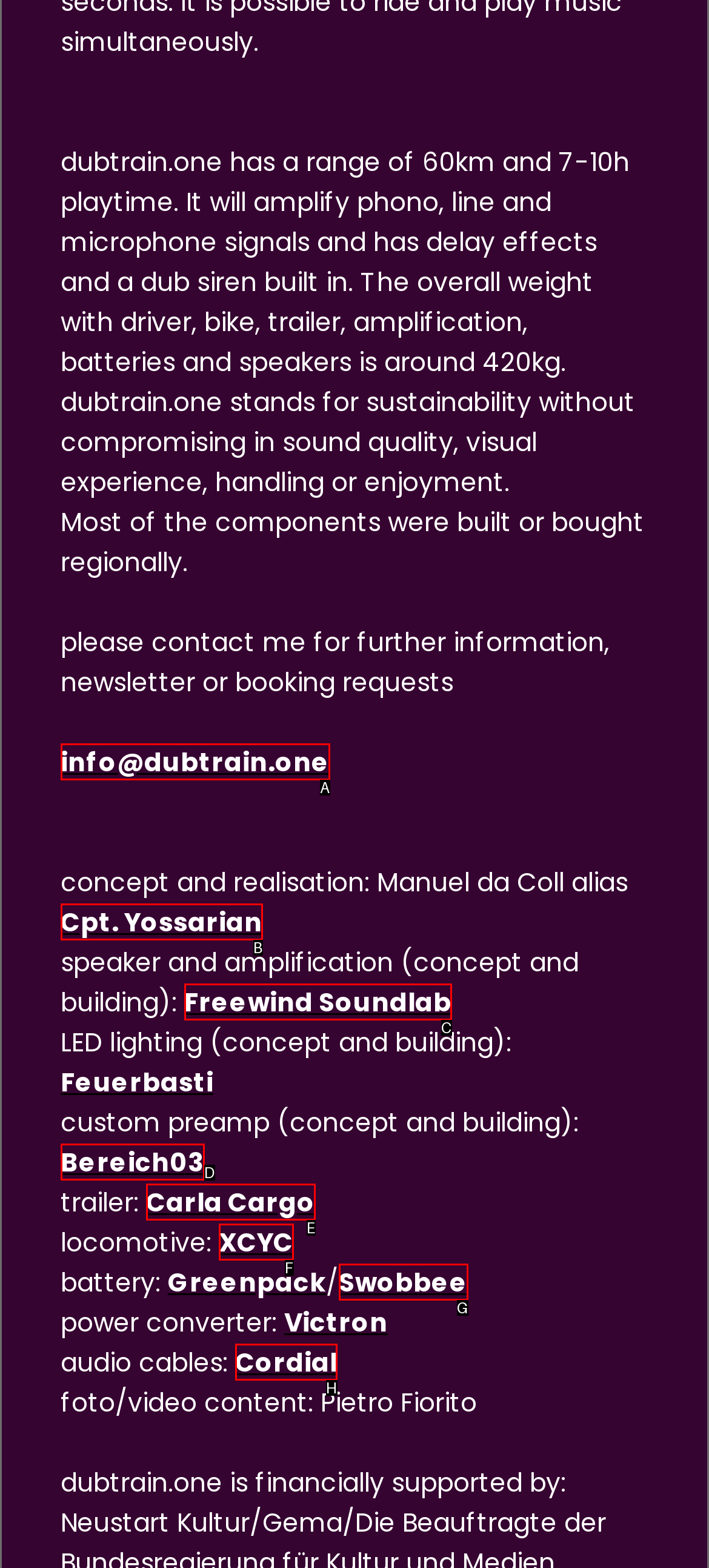Which lettered UI element aligns with this description: Carla Cargo
Provide your answer using the letter from the available choices.

E